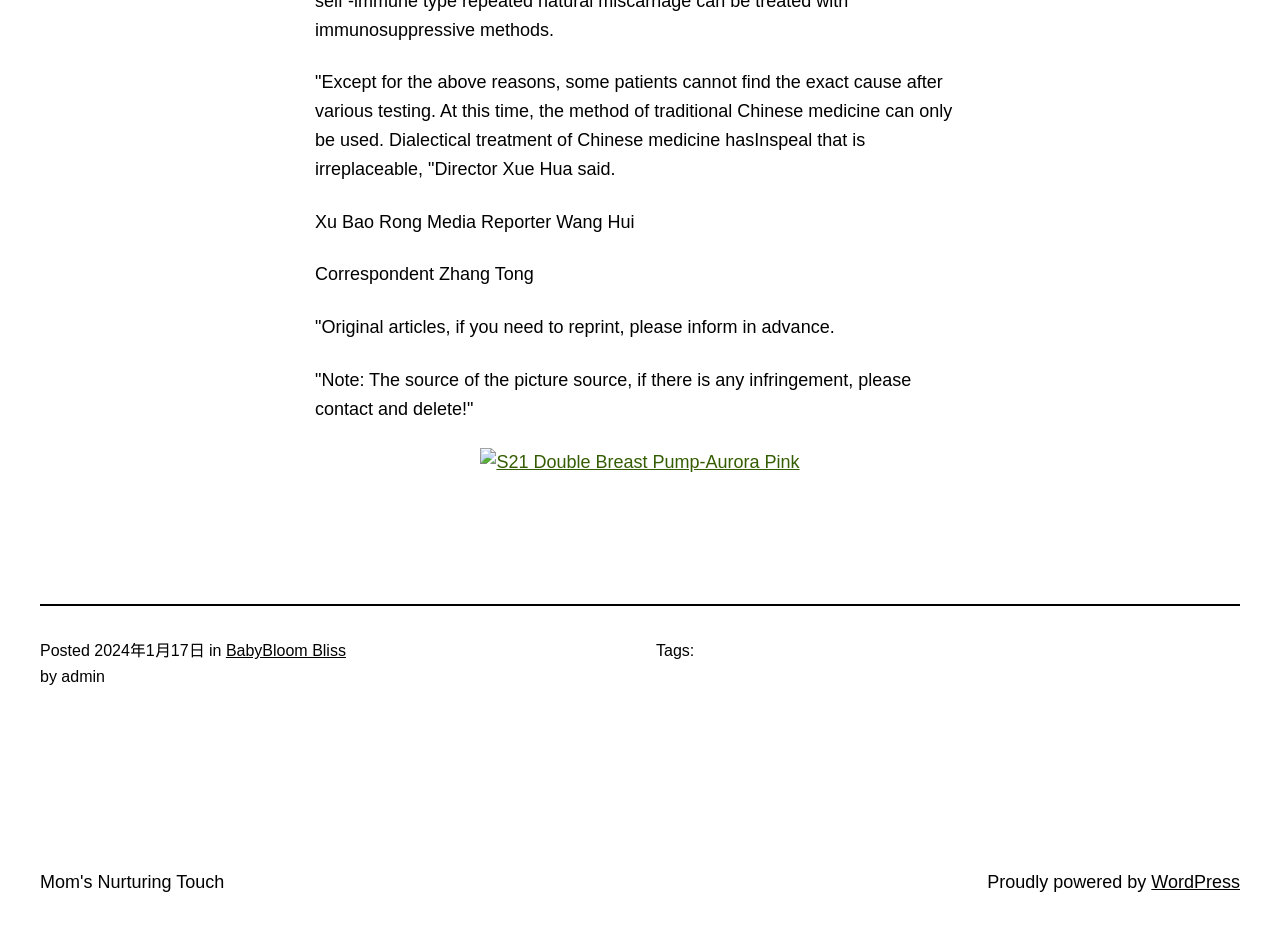Respond to the following question with a brief word or phrase:
When was the article posted?

2024年1月17日